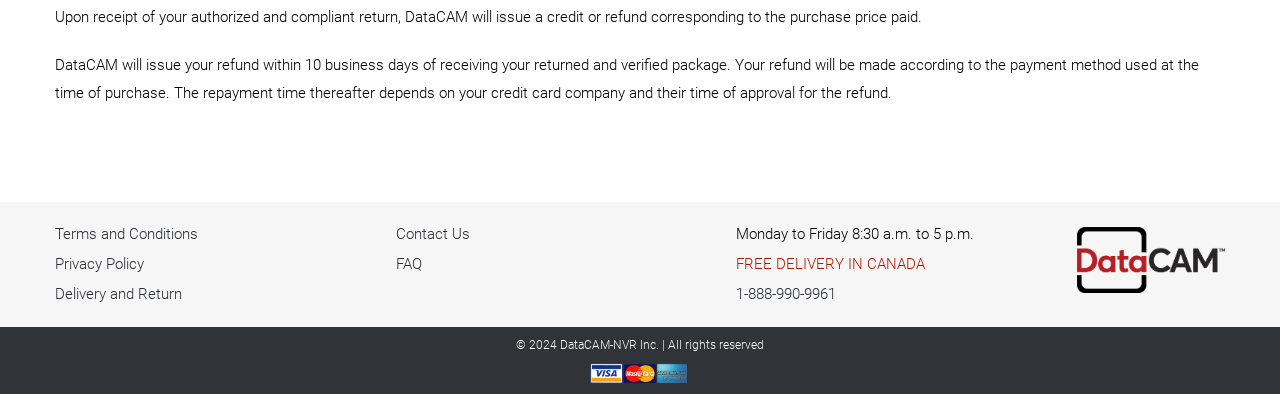Calculate the bounding box coordinates for the UI element based on the following description: "Terms and Conditions". Ensure the coordinates are four float numbers between 0 and 1, i.e., [left, top, right, bottom].

[0.043, 0.57, 0.155, 0.616]